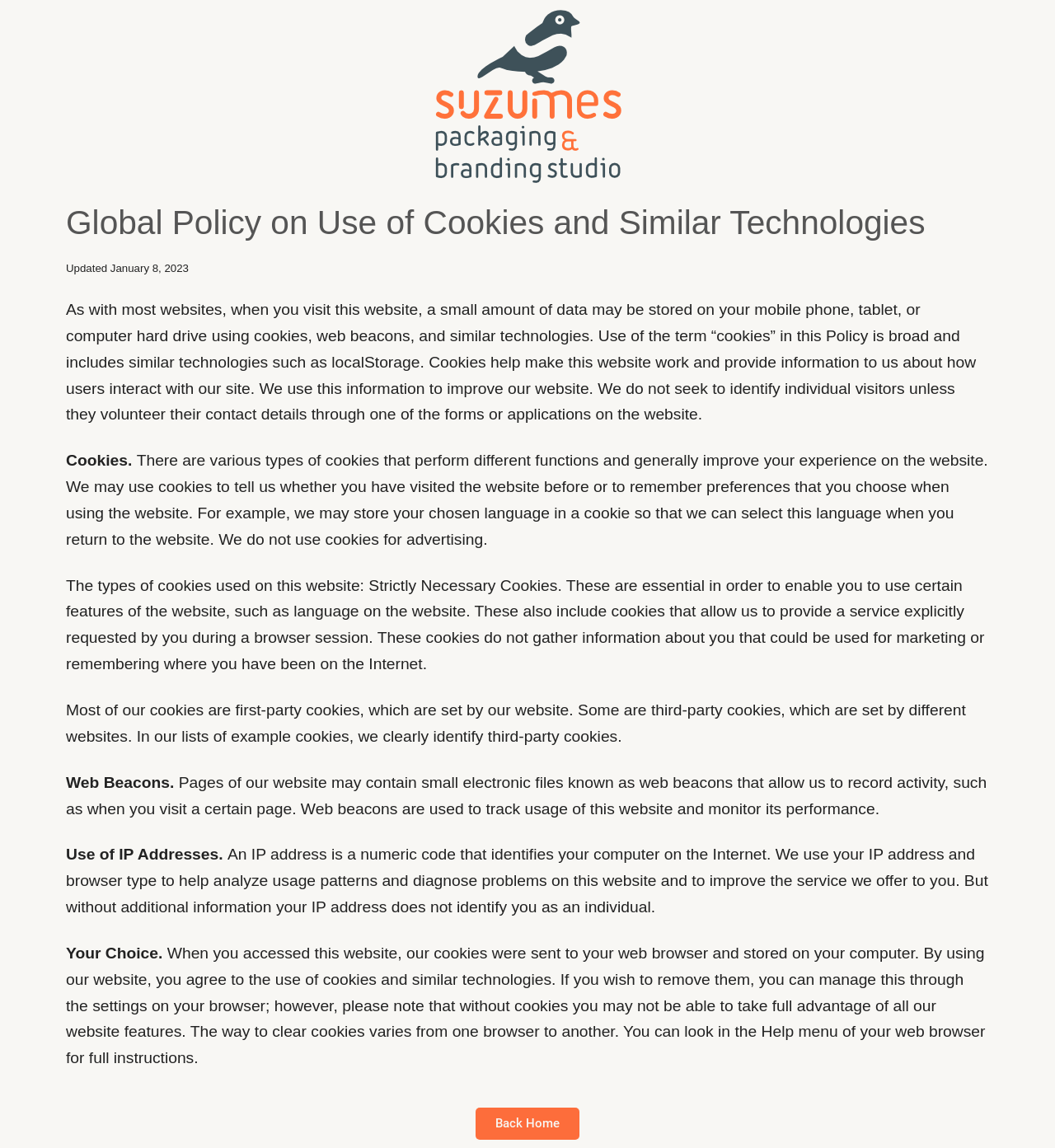Produce an elaborate caption capturing the essence of the webpage.

The webpage is about the global policy on the use of cookies and similar technologies by Suzumes Studio. At the top, there is a header with the title "Global Policy on Use of Cookies and Similar Technologies" followed by the date "Updated January 8, 2023". 

Below the header, there is a paragraph explaining how cookies work and how they are used to improve the website. The text is divided into several sections, each with a heading. The first section is about cookies, explaining that they are used to remember preferences and improve the user experience. 

The next section lists the types of cookies used on the website, including strictly necessary cookies, which are essential for using certain features of the website. There are also third-party cookies, which are set by different websites. 

Following this, there is a section about web beacons, which are used to track usage and monitor the website's performance. Then, there is a section about the use of IP addresses, which are used to analyze usage patterns and diagnose problems on the website. 

The final section is about the user's choice, explaining that by using the website, users agree to the use of cookies and similar technologies. It also provides information on how to manage and remove cookies through browser settings. 

At the bottom of the page, there is a link to "Back Home".